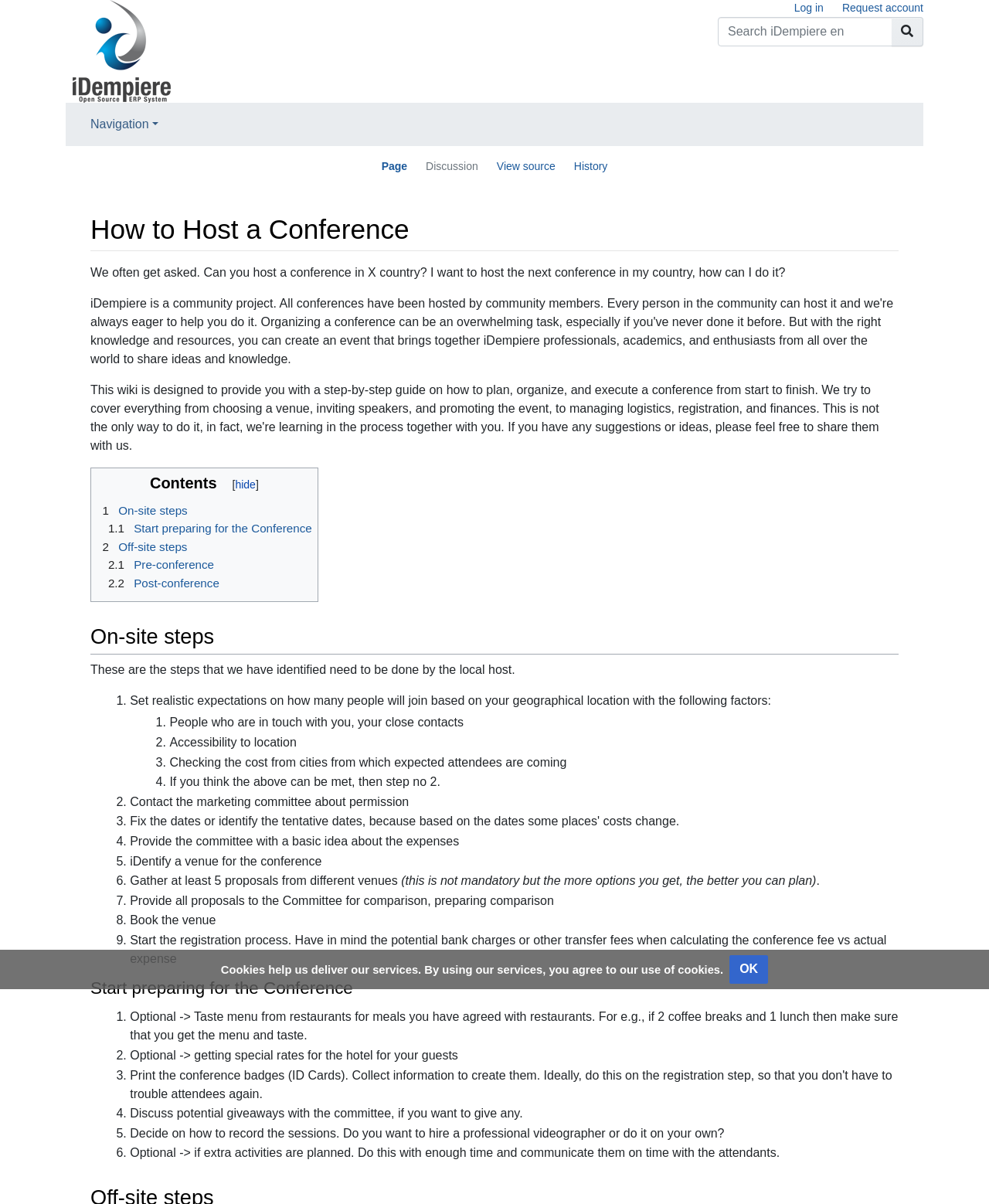Identify and provide the bounding box coordinates of the UI element described: "navigation". The coordinates should be formatted as [left, top, right, bottom], with each number being a float between 0 and 1.

[0.139, 0.22, 0.196, 0.231]